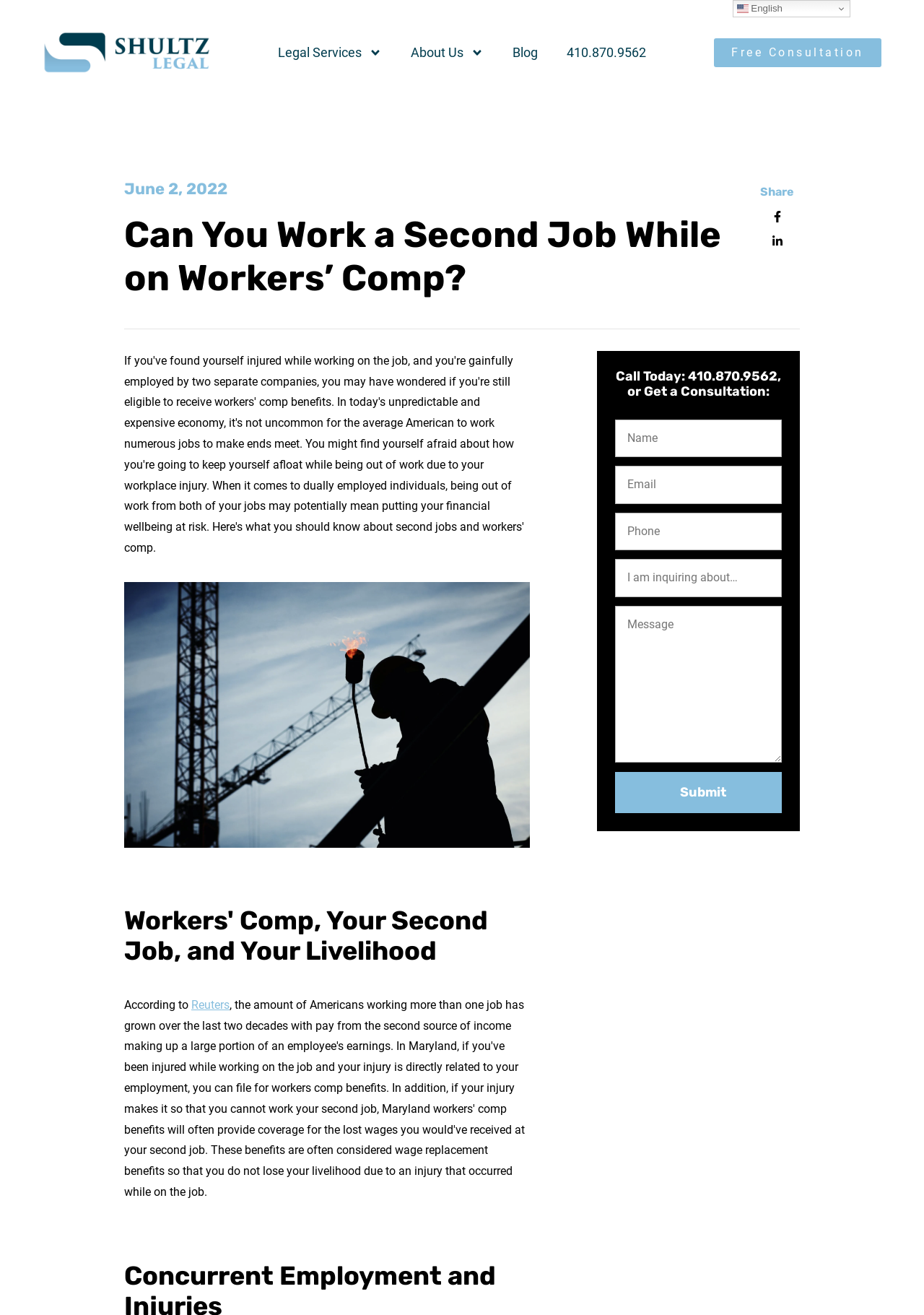Please find the bounding box coordinates of the element that needs to be clicked to perform the following instruction: "Click the 'Free Consultation' link". The bounding box coordinates should be four float numbers between 0 and 1, represented as [left, top, right, bottom].

[0.773, 0.029, 0.954, 0.051]